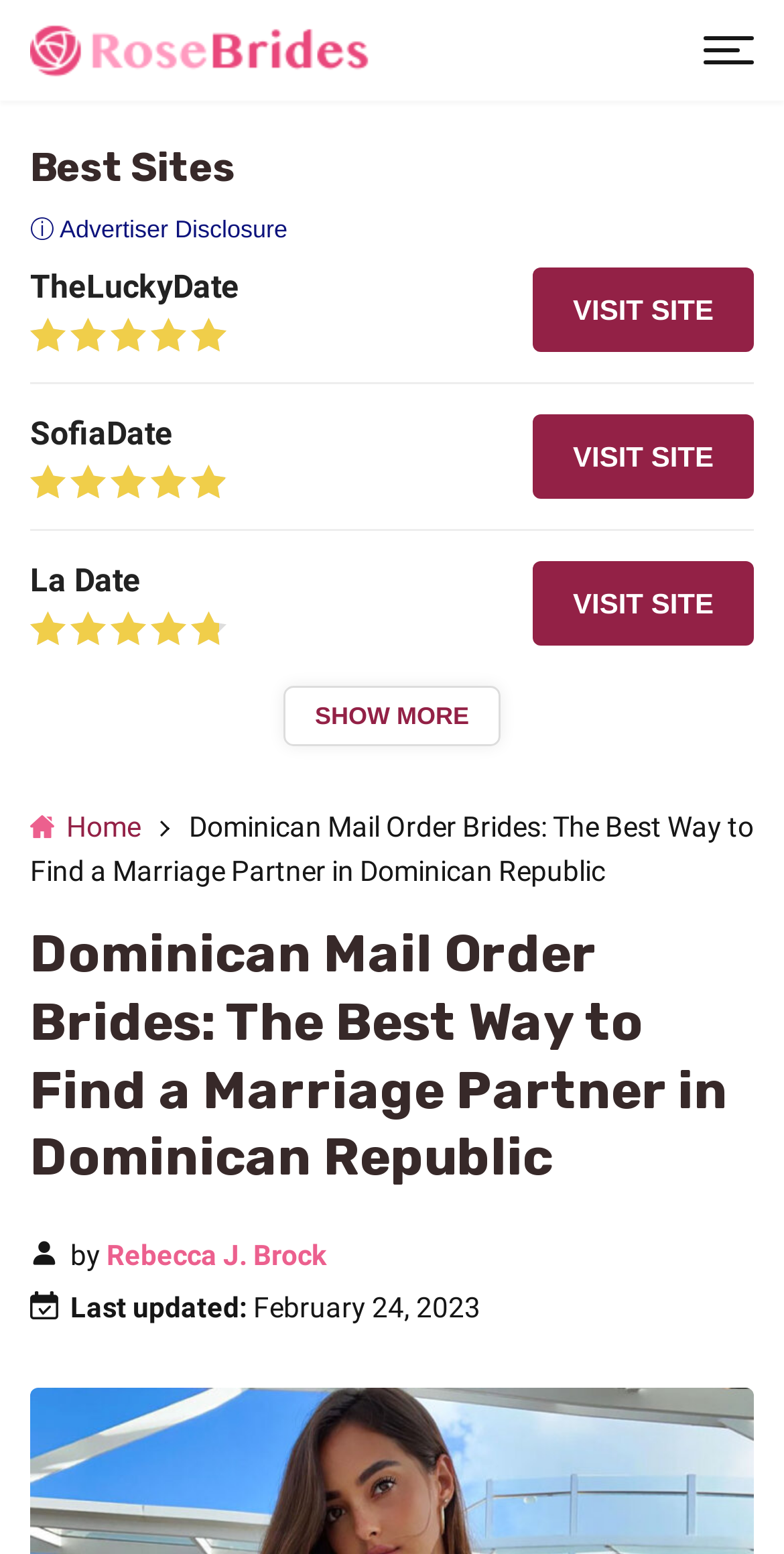Please locate the bounding box coordinates of the element that needs to be clicked to achieve the following instruction: "Visit the TheLuckyDate site". The coordinates should be four float numbers between 0 and 1, i.e., [left, top, right, bottom].

[0.679, 0.172, 0.962, 0.226]